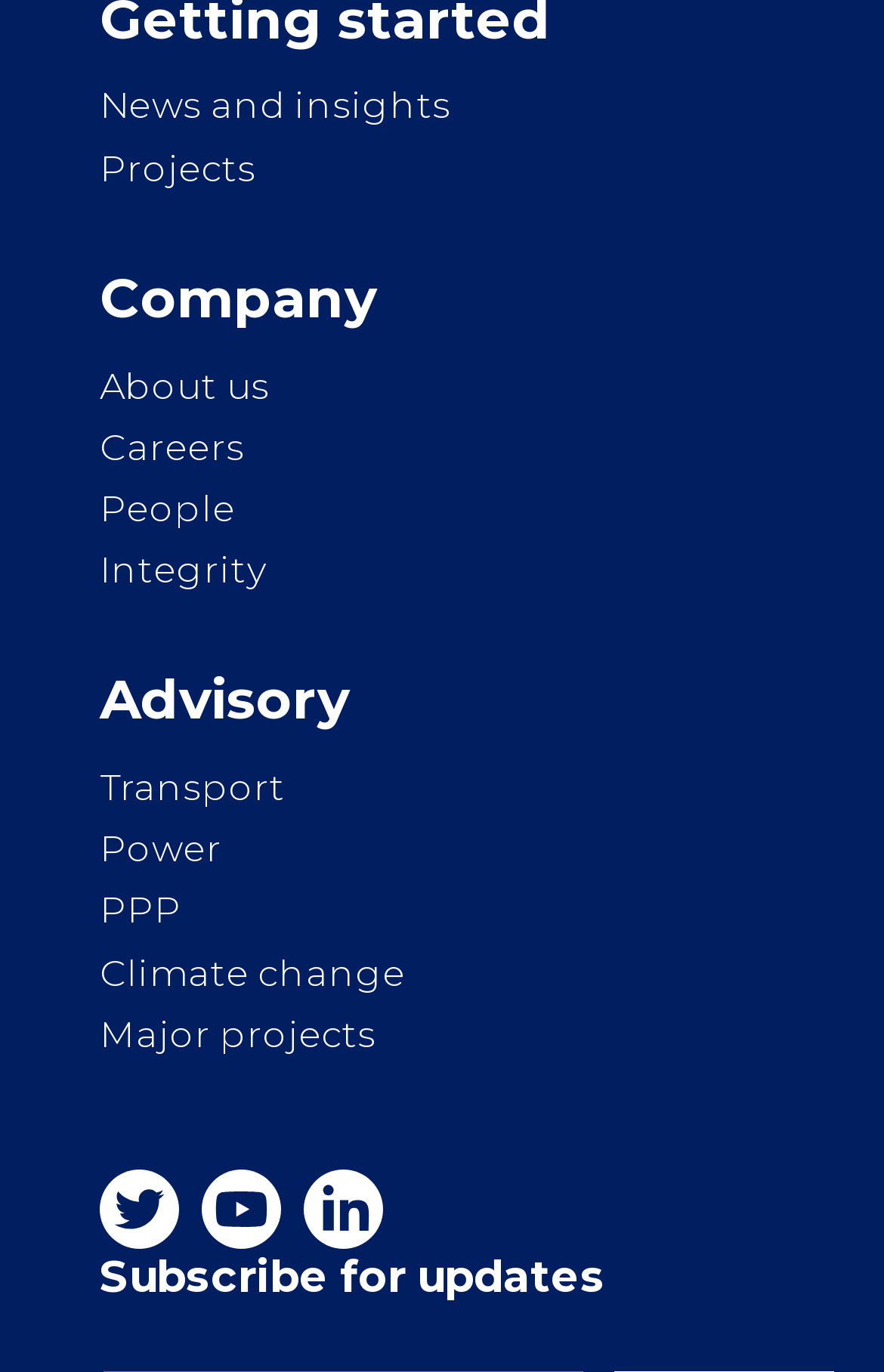What is the last link in the 'Advisory' section?
From the screenshot, supply a one-word or short-phrase answer.

Major projects